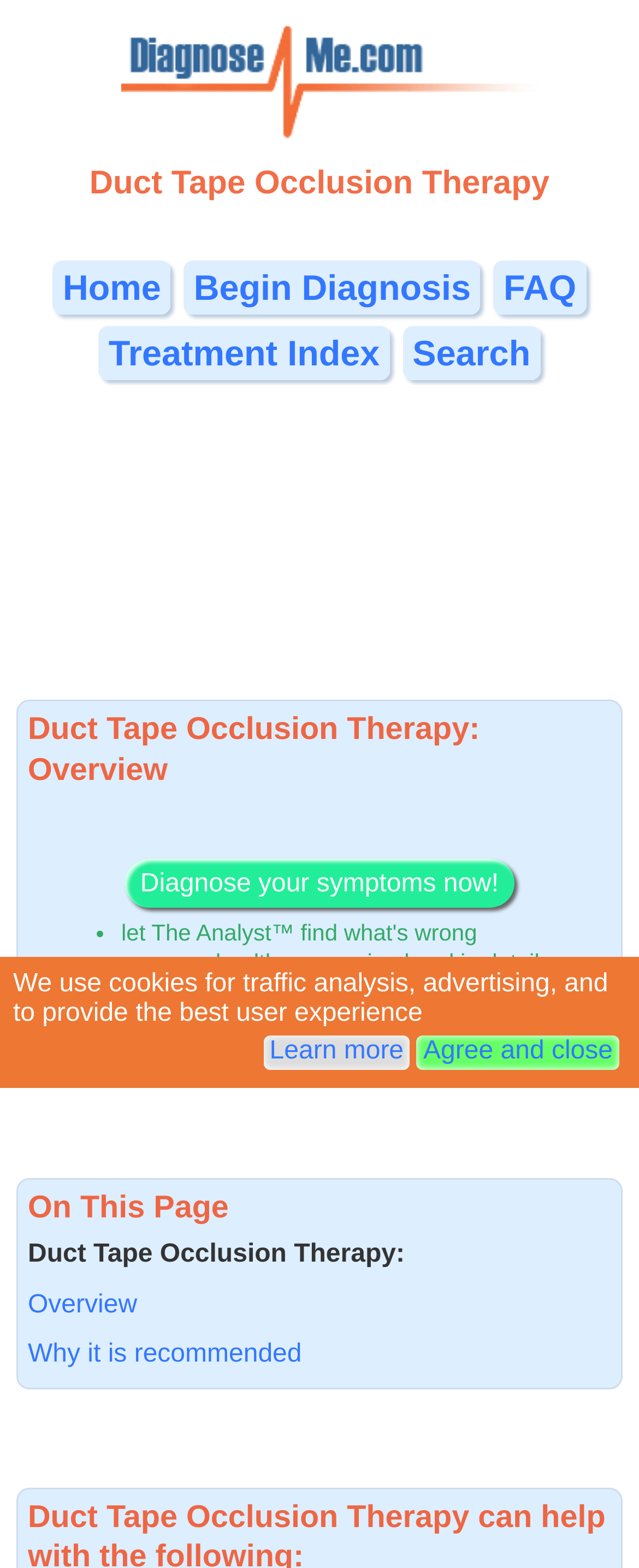Pinpoint the bounding box coordinates of the clickable element to carry out the following instruction: "Search for something."

[0.63, 0.208, 0.845, 0.242]